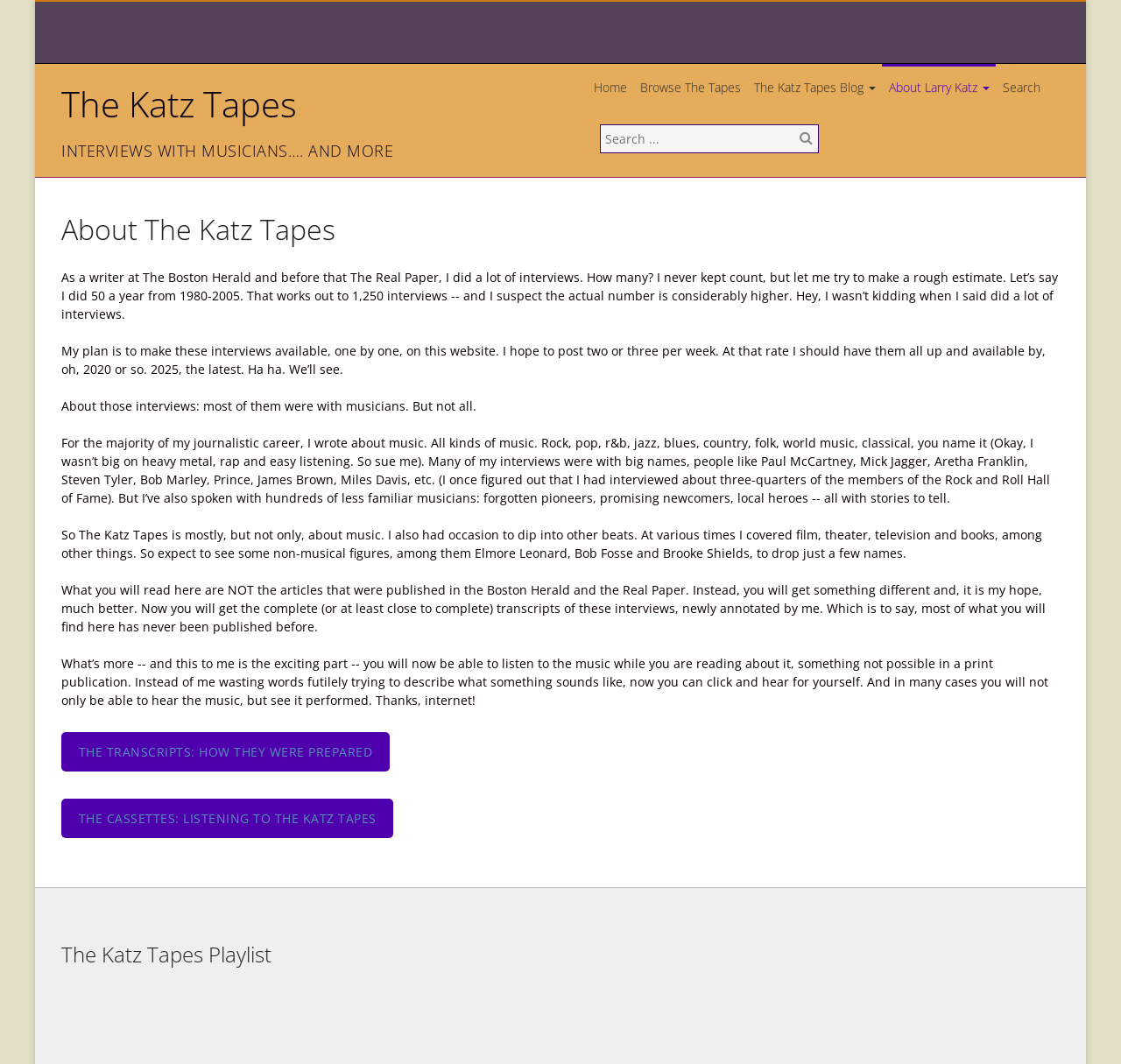Predict the bounding box of the UI element based on the description: "The Katz Tapes". The coordinates should be four float numbers between 0 and 1, formatted as [left, top, right, bottom].

[0.055, 0.075, 0.265, 0.12]